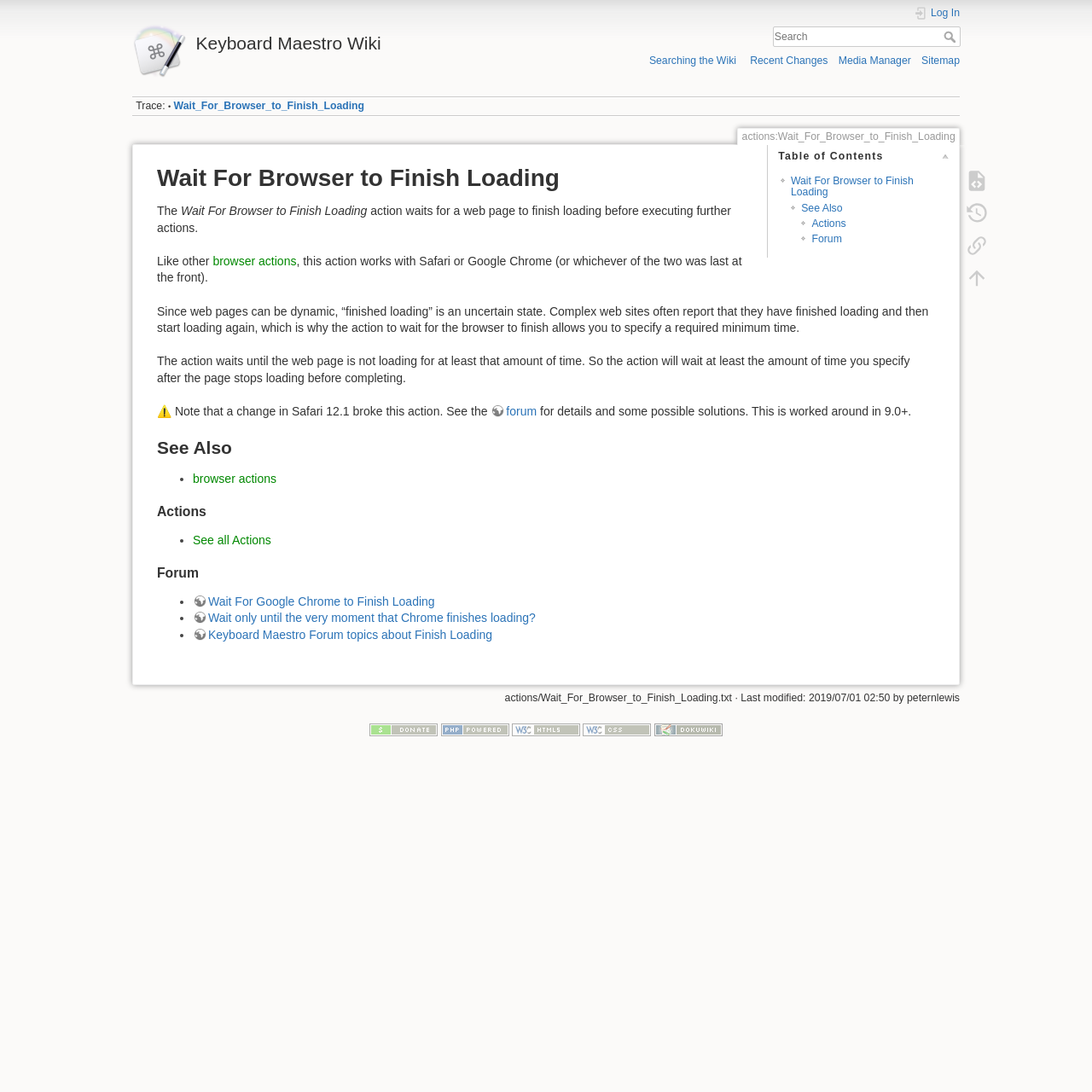Determine the bounding box coordinates of the clickable region to execute the instruction: "Show page source". The coordinates should be four float numbers between 0 and 1, denoted as [left, top, right, bottom].

[0.877, 0.151, 0.912, 0.18]